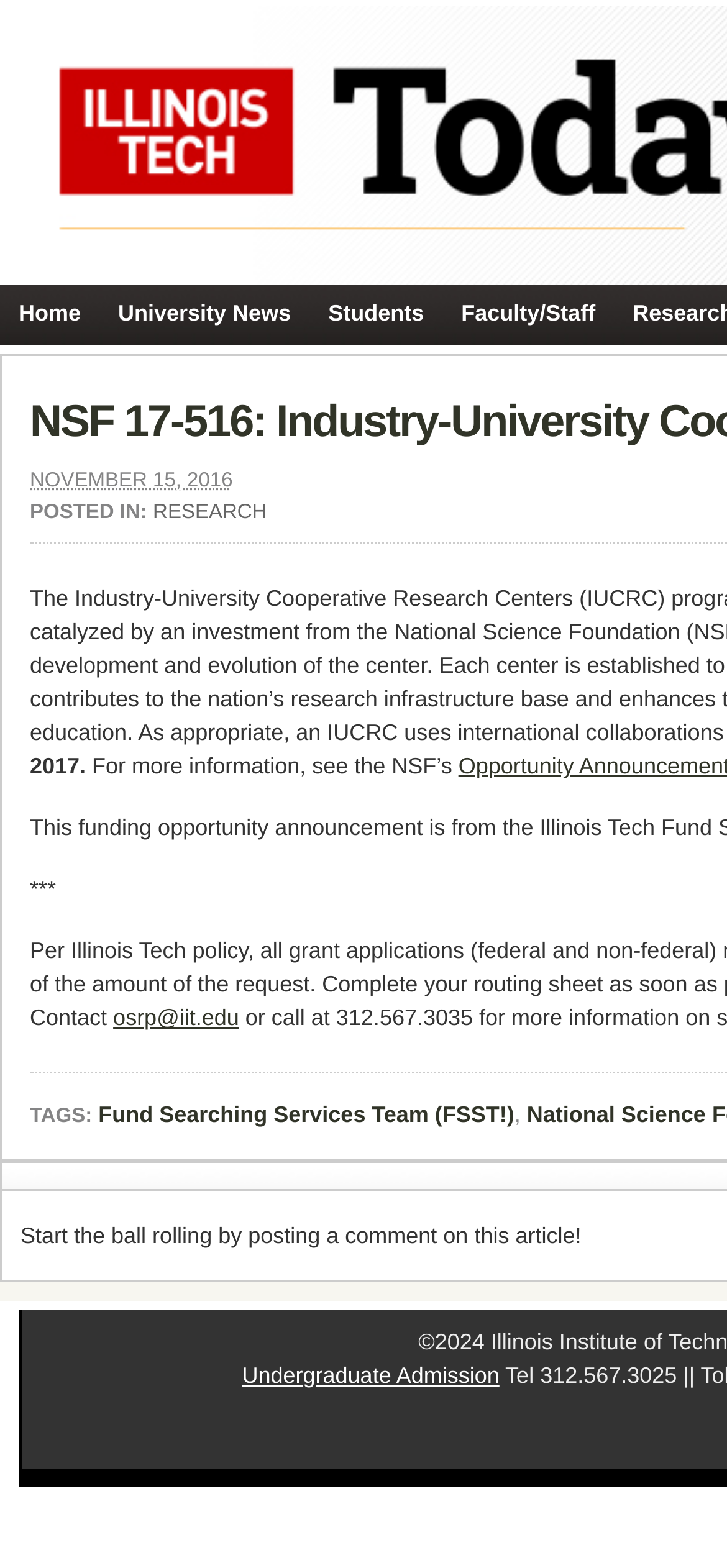Please answer the following question using a single word or phrase: 
What is the contact email address?

osrp@iit.edu